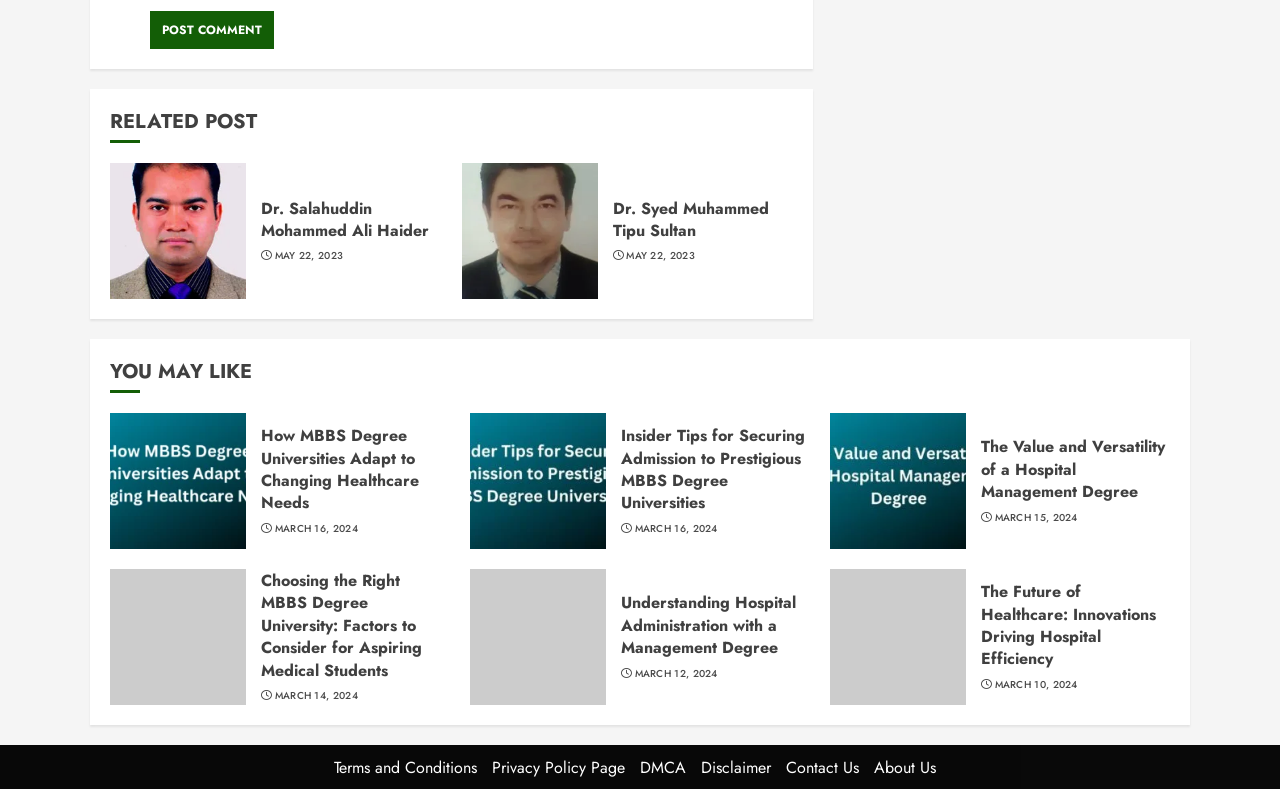How many related posts are listed on the webpage?
Using the information from the image, provide a comprehensive answer to the question.

The webpage contains a section with the heading 'YOU MAY LIKE', which lists 6 related posts, each with a heading and a link element.